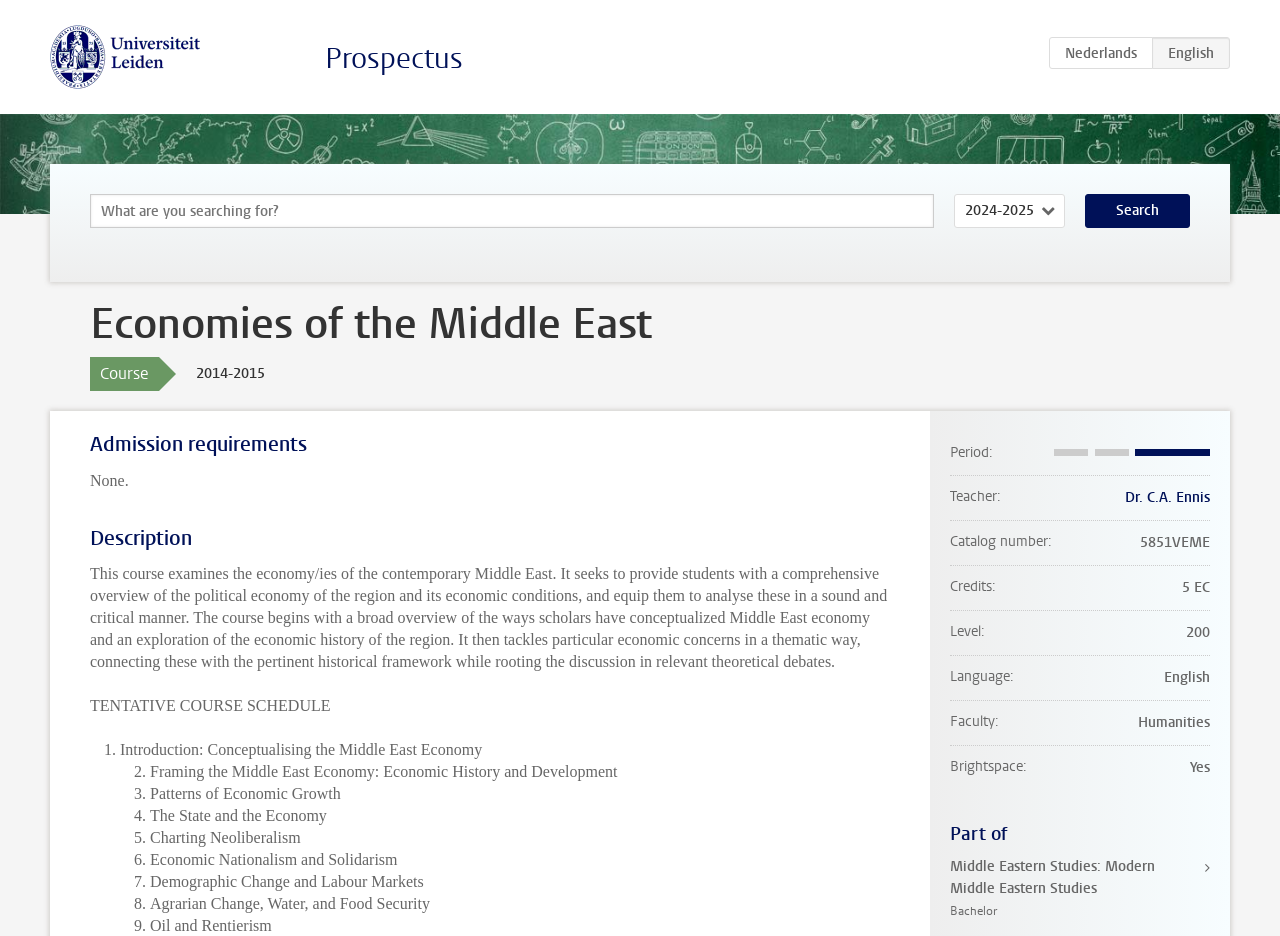Please specify the bounding box coordinates of the clickable section necessary to execute the following command: "Click on the teacher's name".

[0.879, 0.521, 0.945, 0.542]